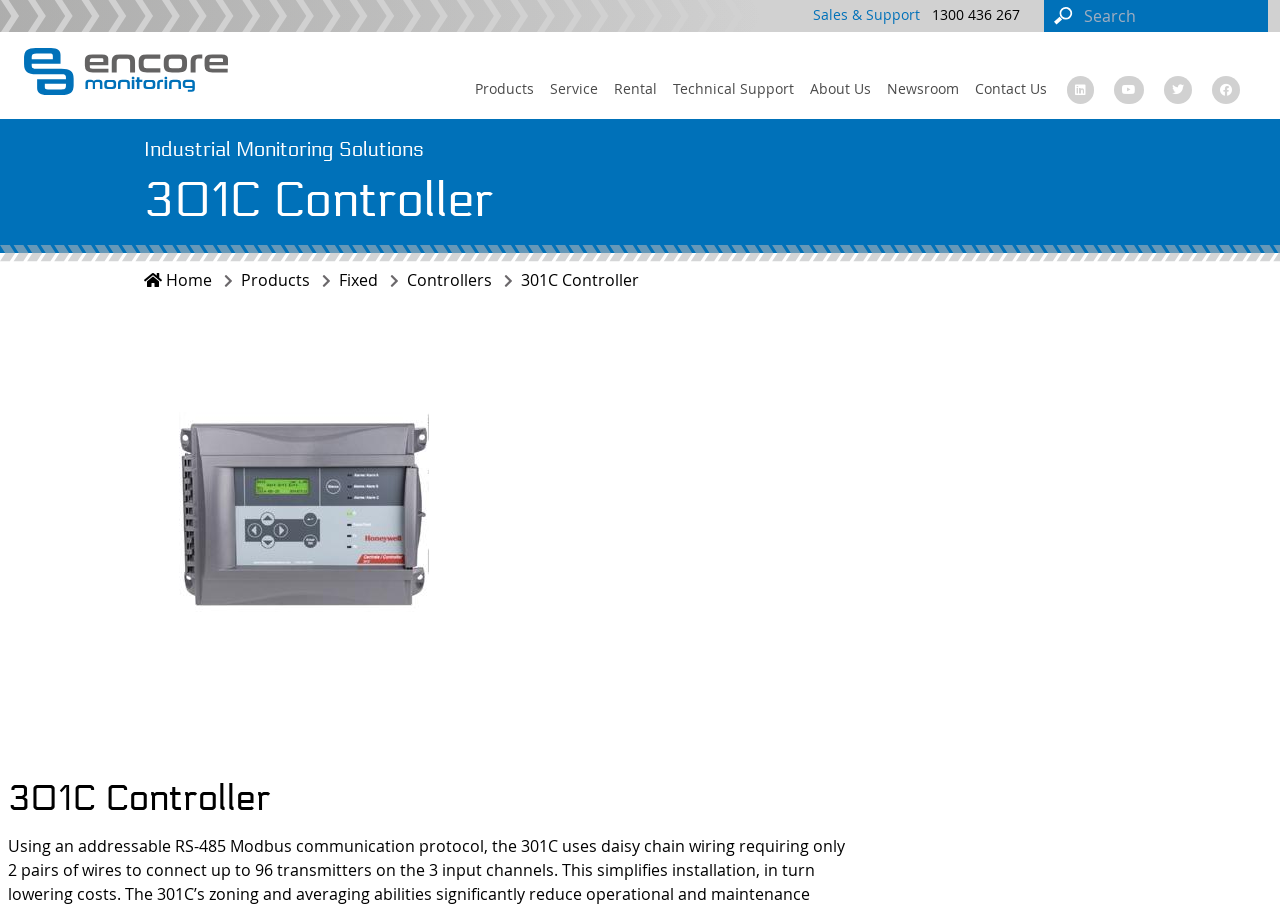Bounding box coordinates are specified in the format (top-left x, top-left y, bottom-right x, bottom-right y). All values are floating point numbers bounded between 0 and 1. Please provide the bounding box coordinate of the region this sentence describes: 1300 436 267

[0.728, 0.005, 0.797, 0.026]